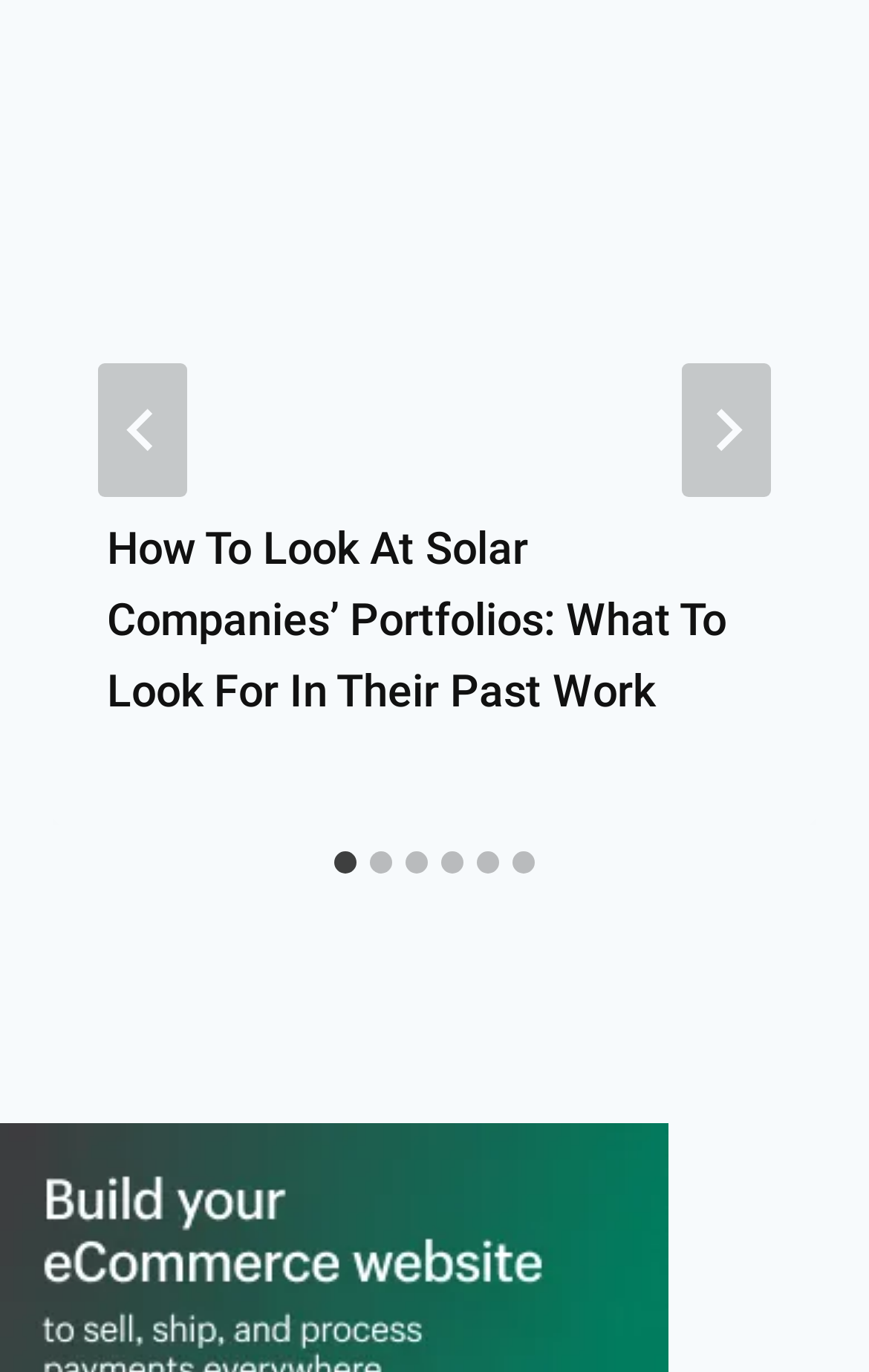How many slides are available?
Based on the screenshot, respond with a single word or phrase.

6